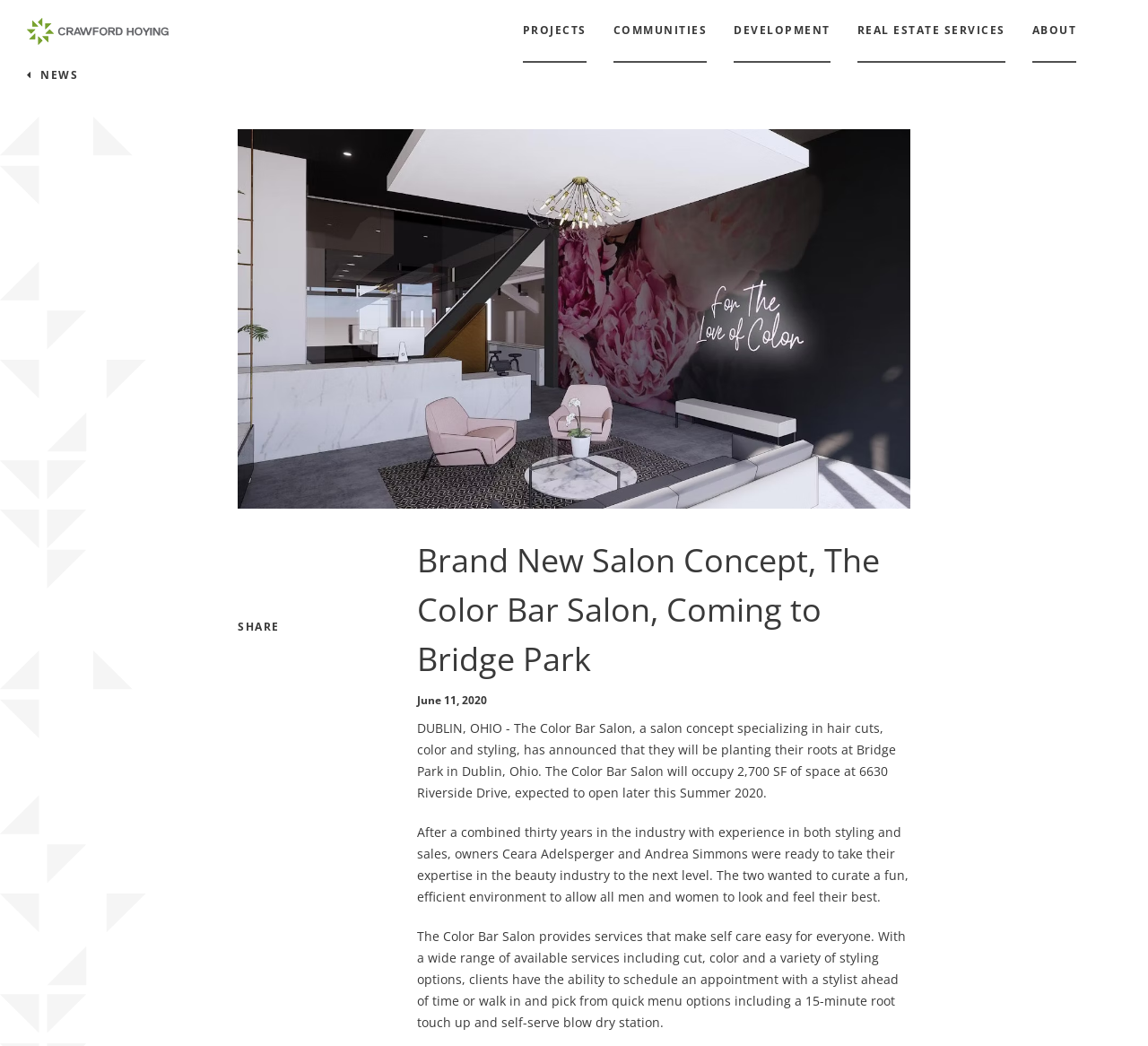Find the primary header on the webpage and provide its text.

Brand New Salon Concept, The Color Bar Salon, Coming to Bridge Park